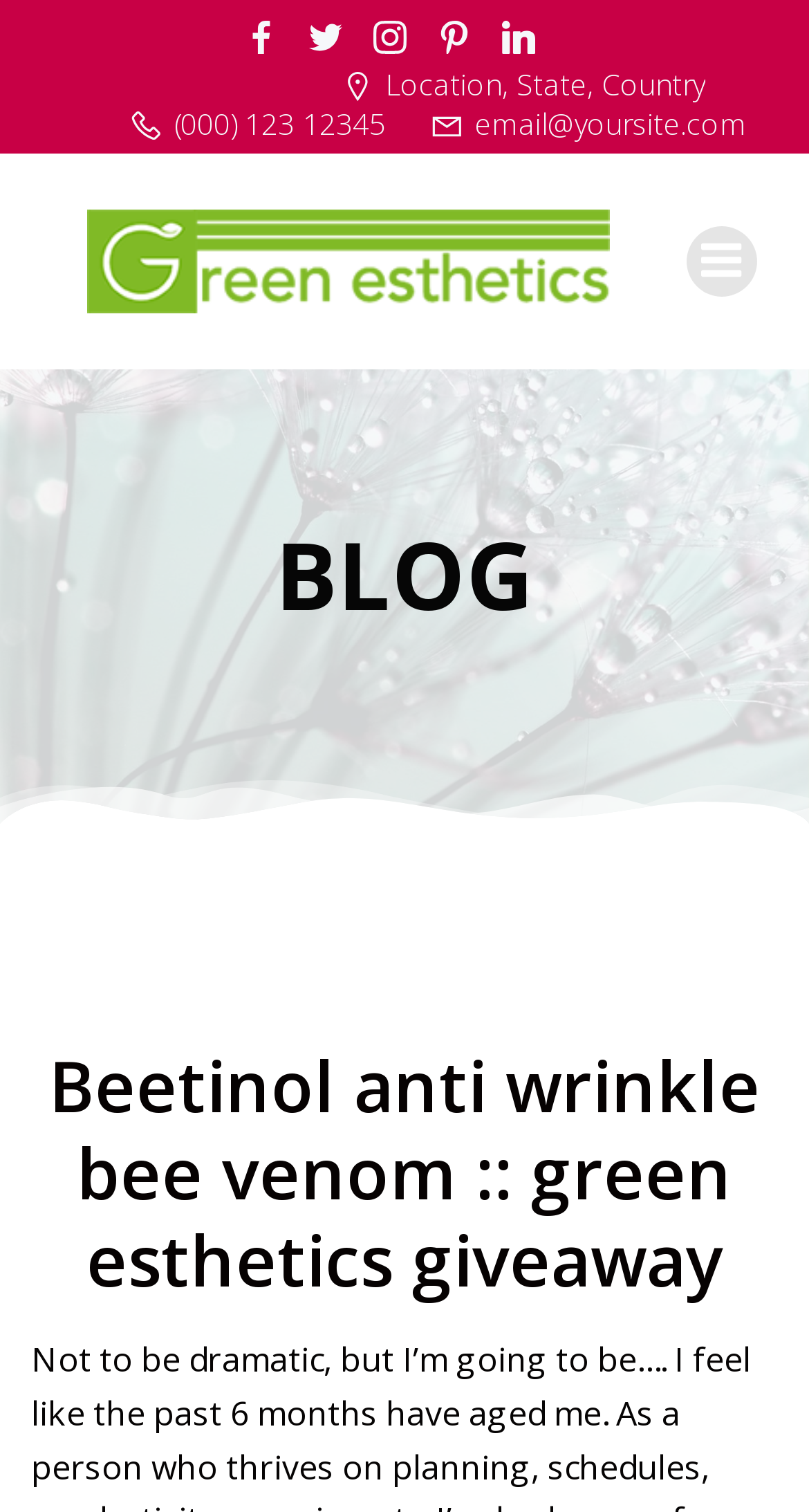What is the category of the blog post?
Using the information from the image, give a concise answer in one word or a short phrase.

BLOG